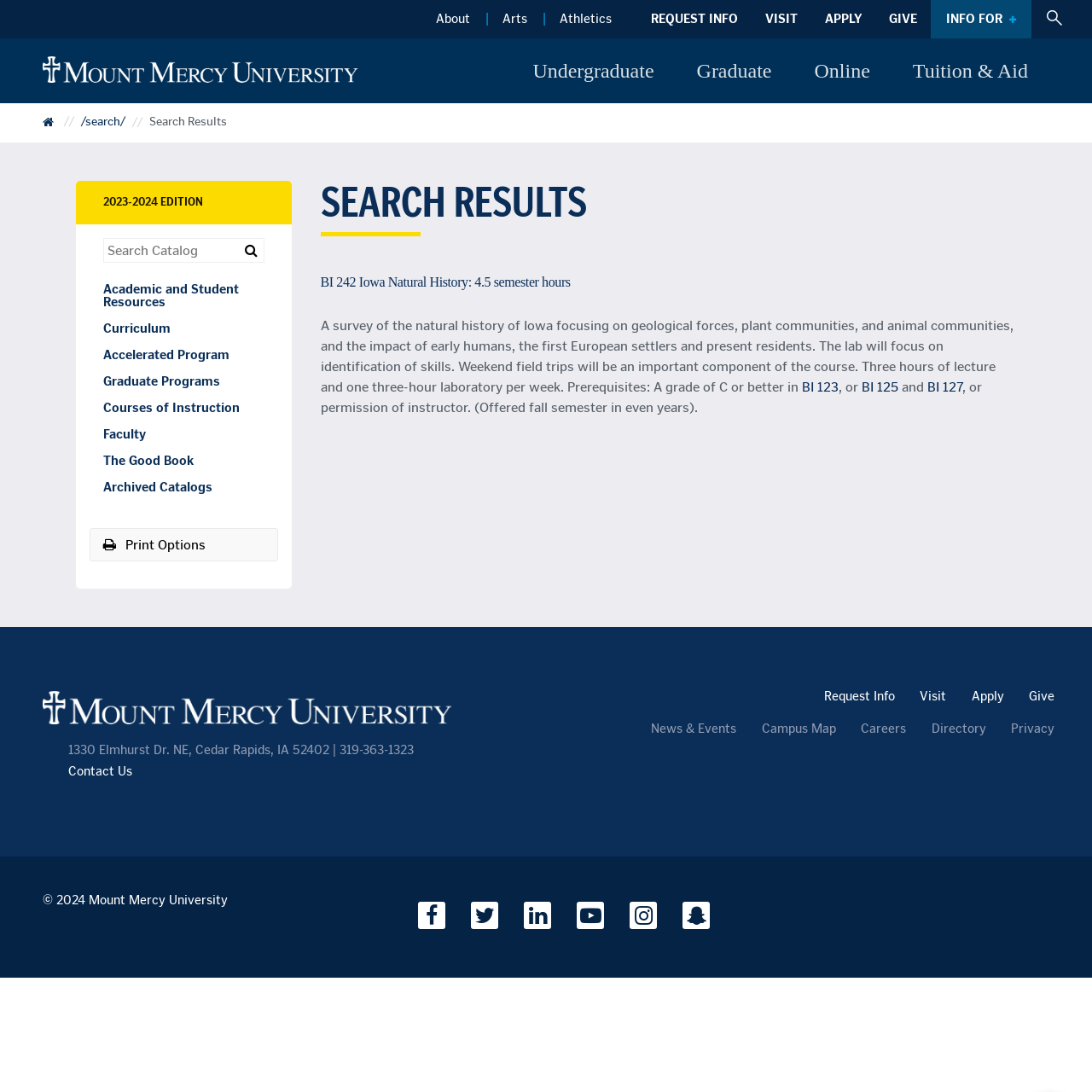Pinpoint the bounding box coordinates of the clickable element needed to complete the instruction: "Search for a catalog". The coordinates should be provided as four float numbers between 0 and 1: [left, top, right, bottom].

[0.956, 0.007, 0.975, 0.028]